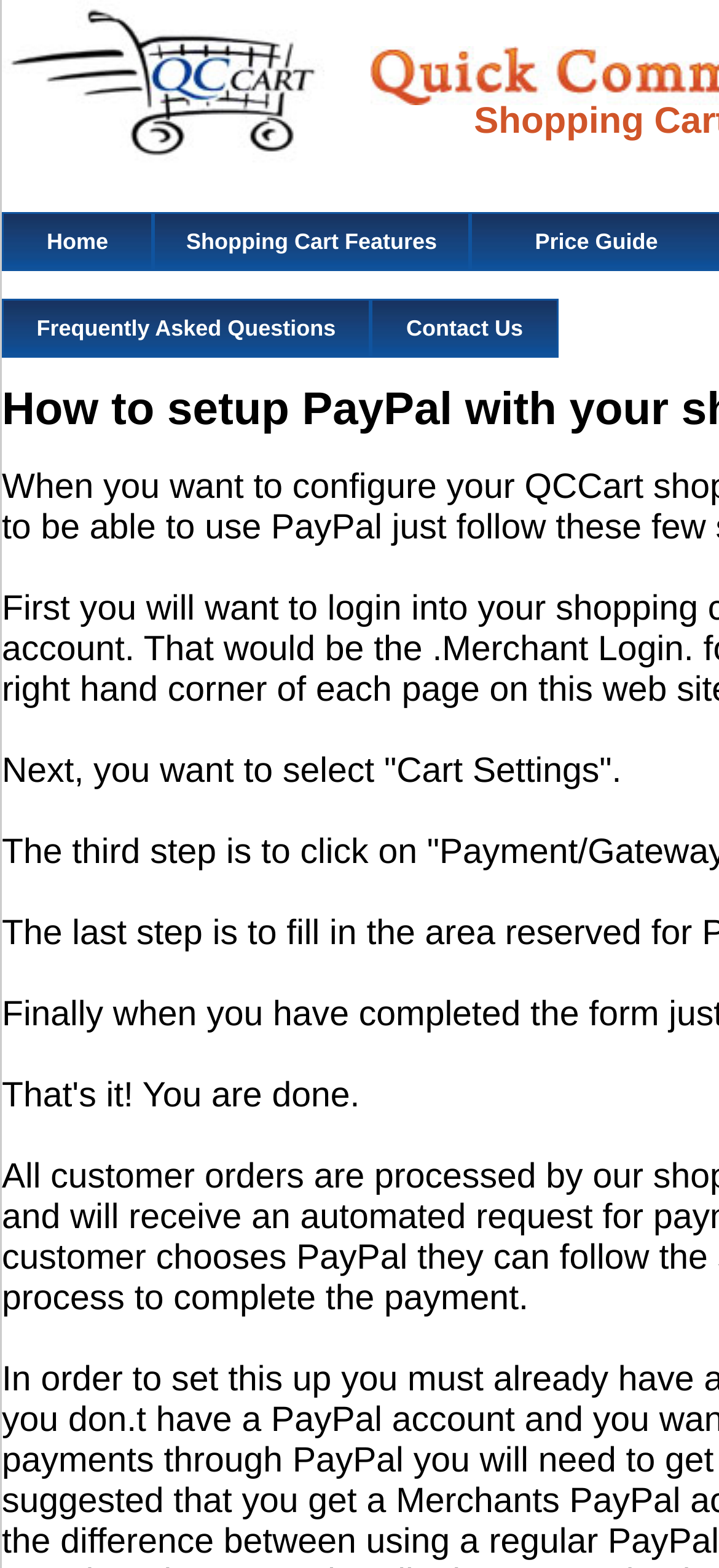How many navigation links are present at the top?
Using the image, give a concise answer in the form of a single word or short phrase.

5